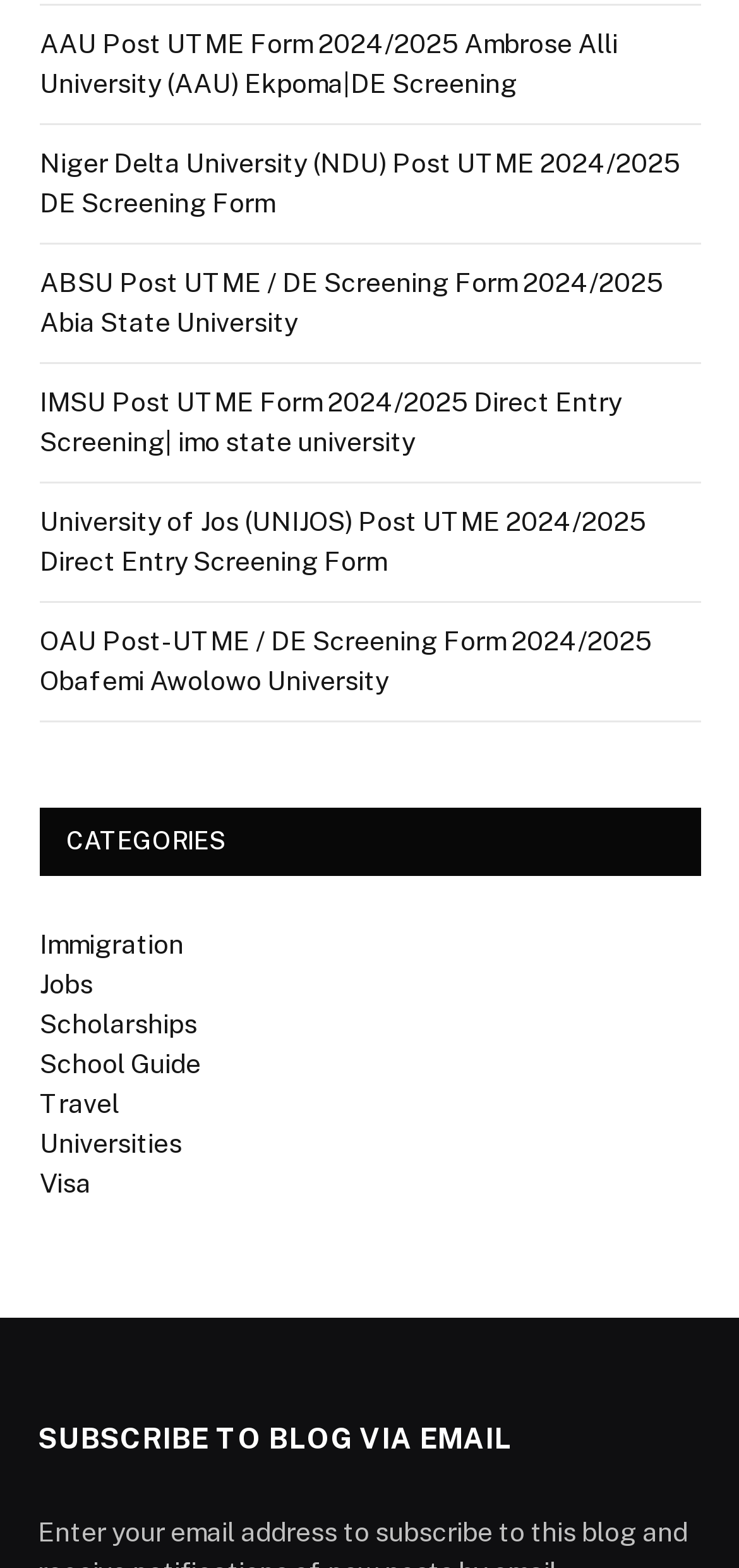How many links are under the CATEGORIES section?
Refer to the screenshot and deliver a thorough answer to the question presented.

I counted the number of links under the CATEGORIES section, which are Immigration, Jobs, Scholarships, School Guide, Travel, Universities, and Visa.